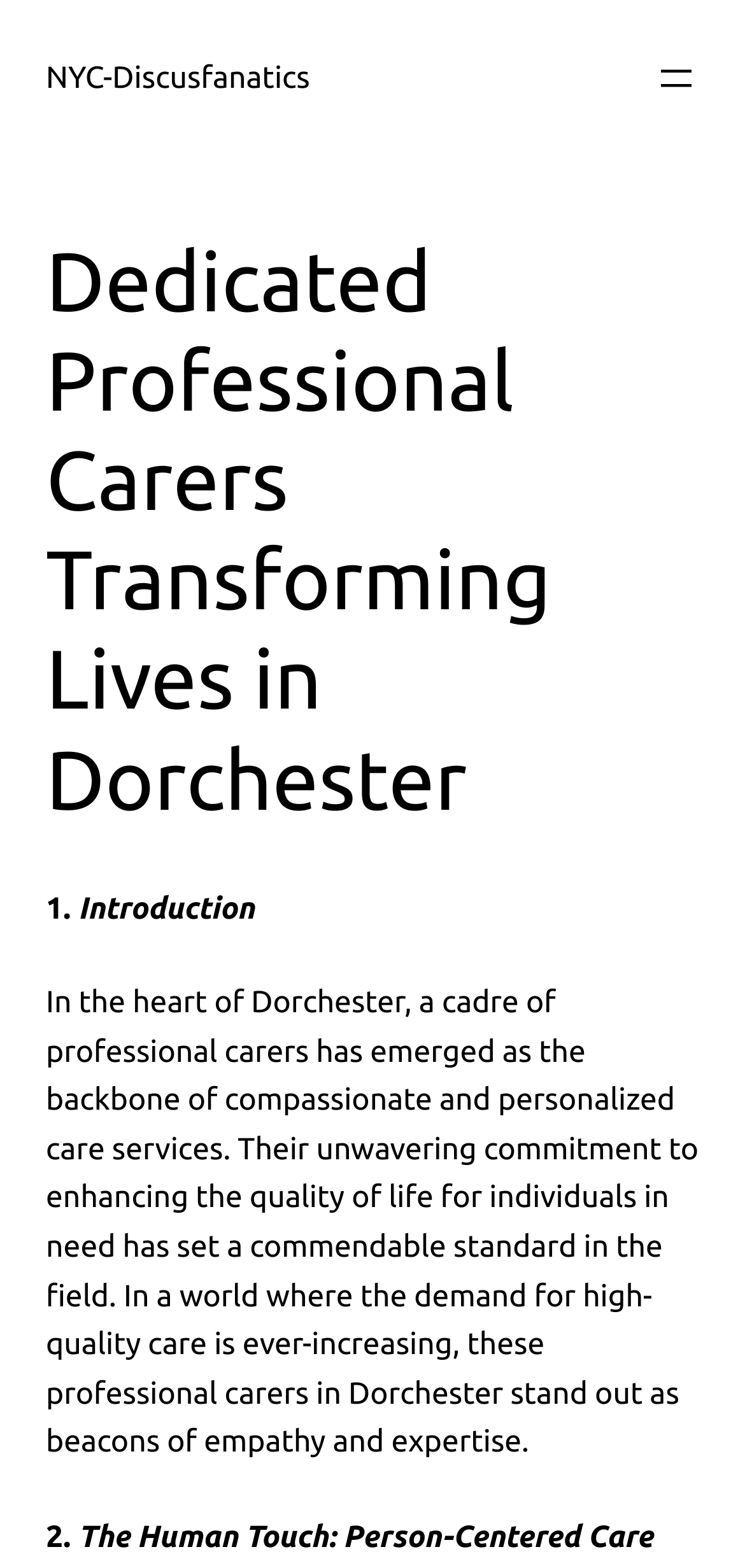How many sections are introduced on the webpage?
Please provide a comprehensive answer based on the information in the image.

The number of sections introduced on the webpage can be determined by counting the headings and text on the webpage. There are two sections introduced, with headings '1. Introduction' and '2. The Human Touch: Person-Centered Care', indicating that there are two sections.